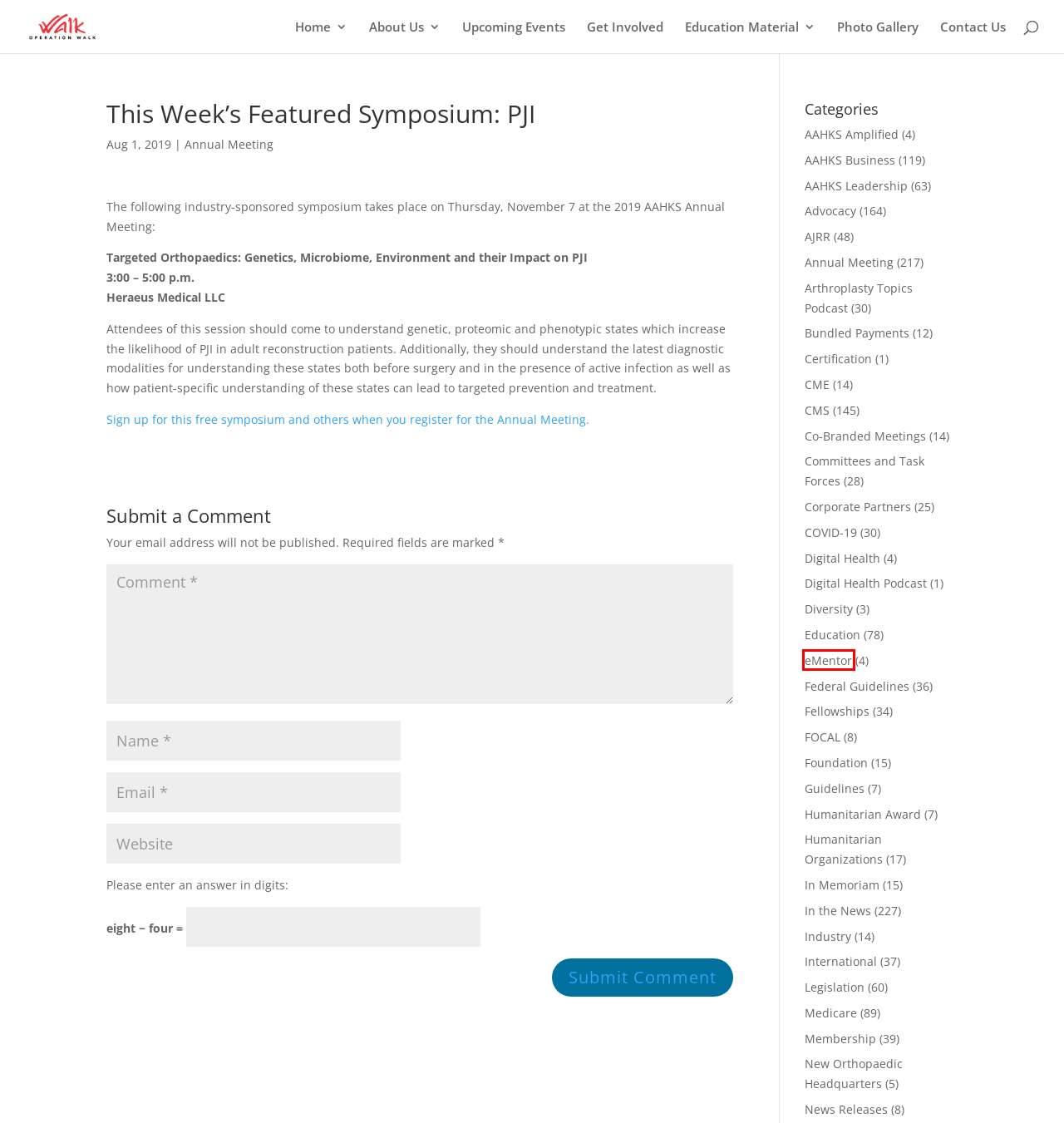You have a screenshot of a webpage with a red bounding box highlighting a UI element. Your task is to select the best webpage description that corresponds to the new webpage after clicking the element. Here are the descriptions:
A. Upcoming Events | OperationwalkGlobal
B. In Memoriam | OperationwalkGlobal
C. News Releases | OperationwalkGlobal
D. eMentor | OperationwalkGlobal
E. Membership | OperationwalkGlobal
F. CMS | OperationwalkGlobal
G. Bundled Payments | OperationwalkGlobal
H. Co-Branded Meetings | OperationwalkGlobal

D